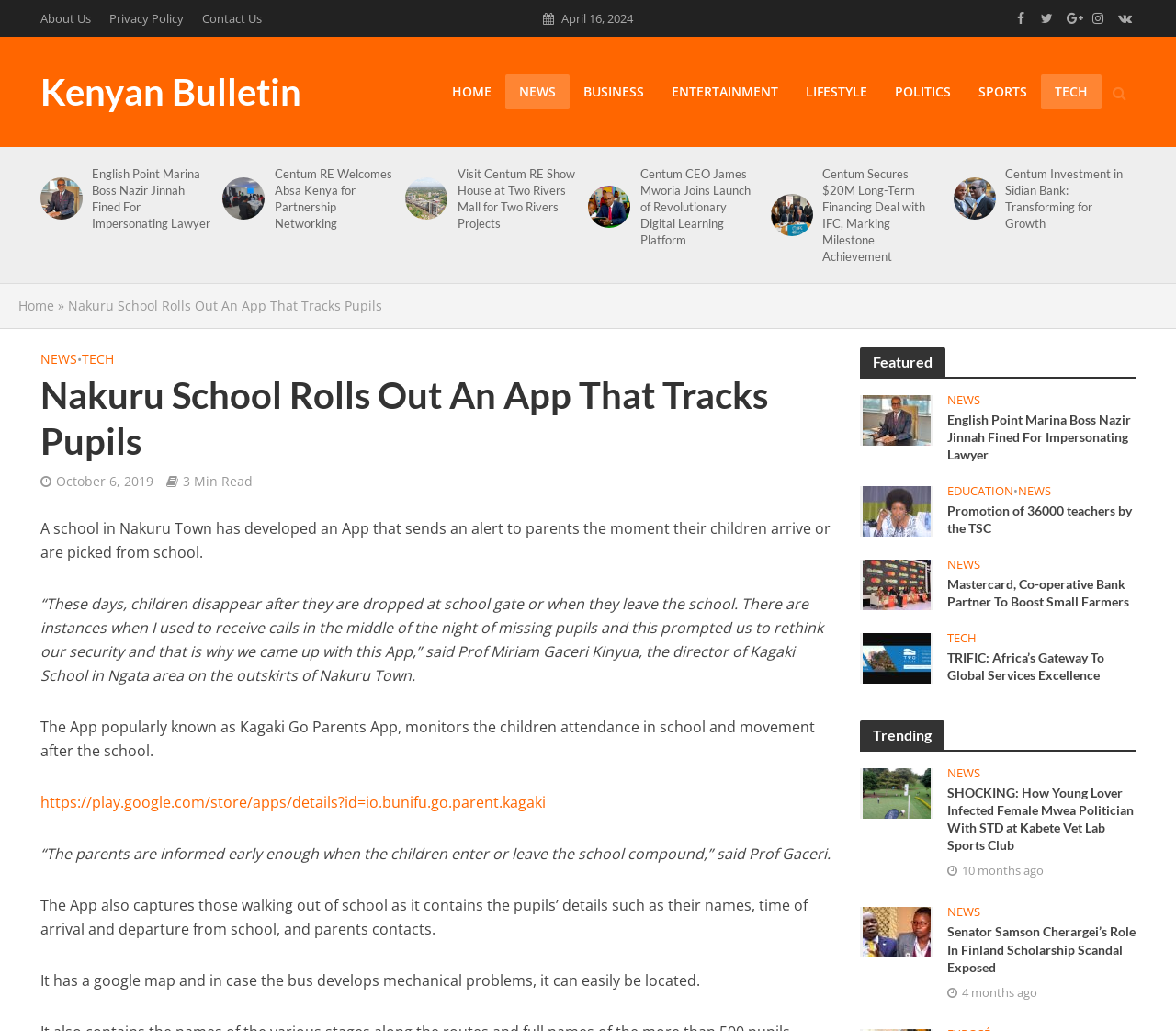Provide the bounding box coordinates, formatted as (top-left x, top-left y, bottom-right x, bottom-right y), with all values being floating point numbers between 0 and 1. Identify the bounding box of the UI element that matches the description: Home

[0.016, 0.288, 0.046, 0.305]